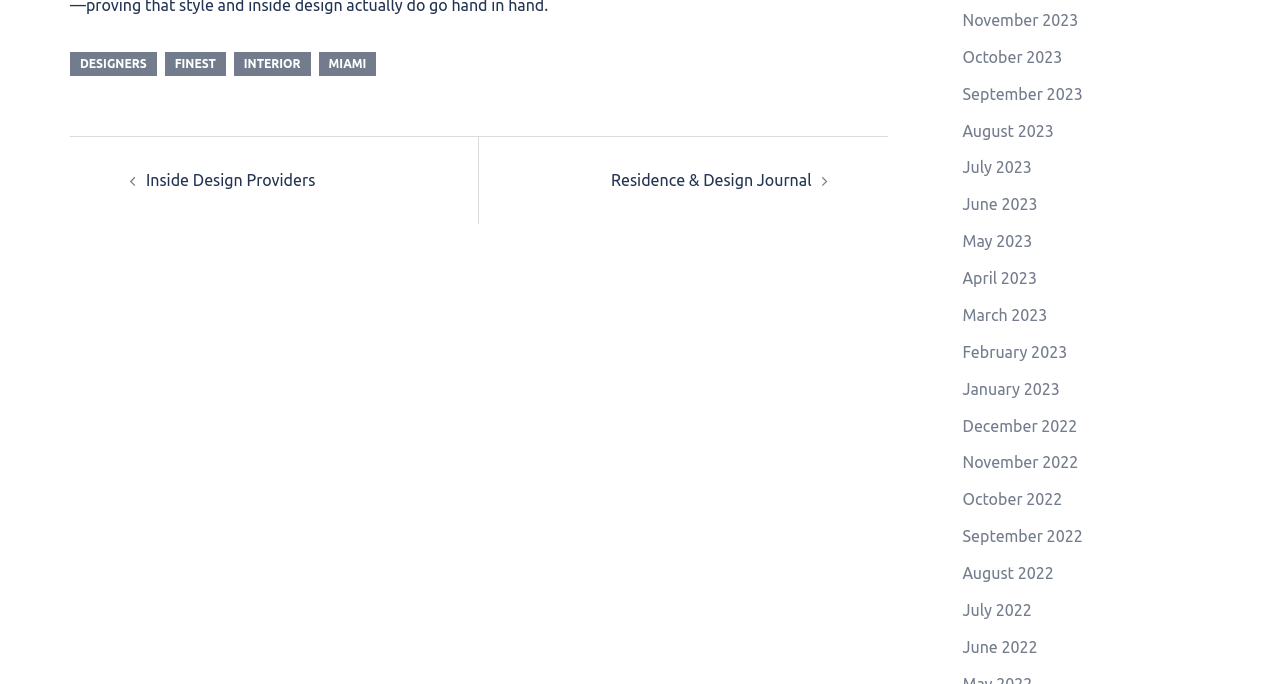Select the bounding box coordinates of the element I need to click to carry out the following instruction: "Go to the 'Residence & Design Journal' page".

[0.477, 0.25, 0.634, 0.276]